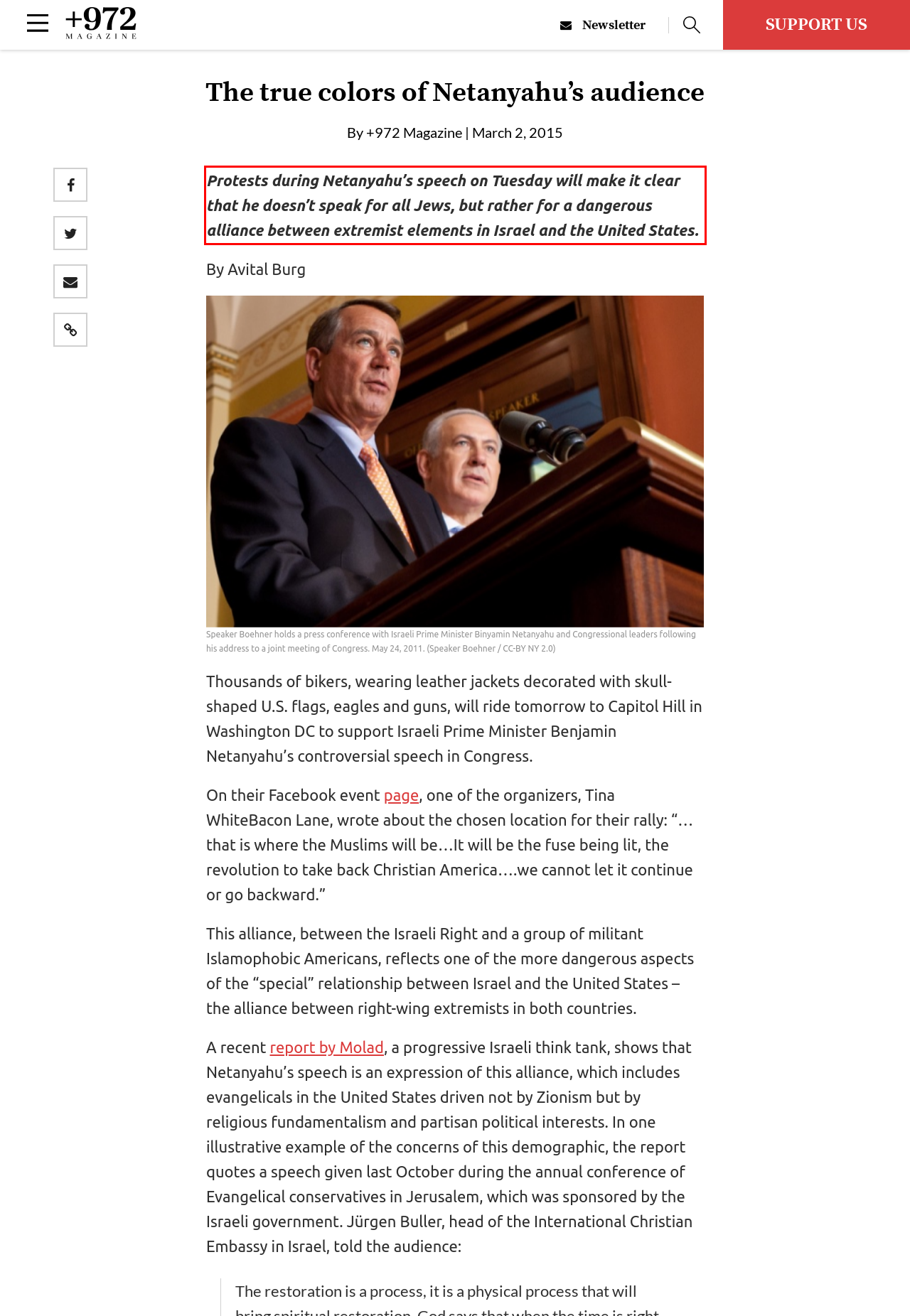You are presented with a webpage screenshot featuring a red bounding box. Perform OCR on the text inside the red bounding box and extract the content.

Protests during Netanyahu’s speech on Tuesday will make it clear that he doesn’t speak for all Jews, but rather for a dangerous alliance between extremist elements in Israel and the United States.